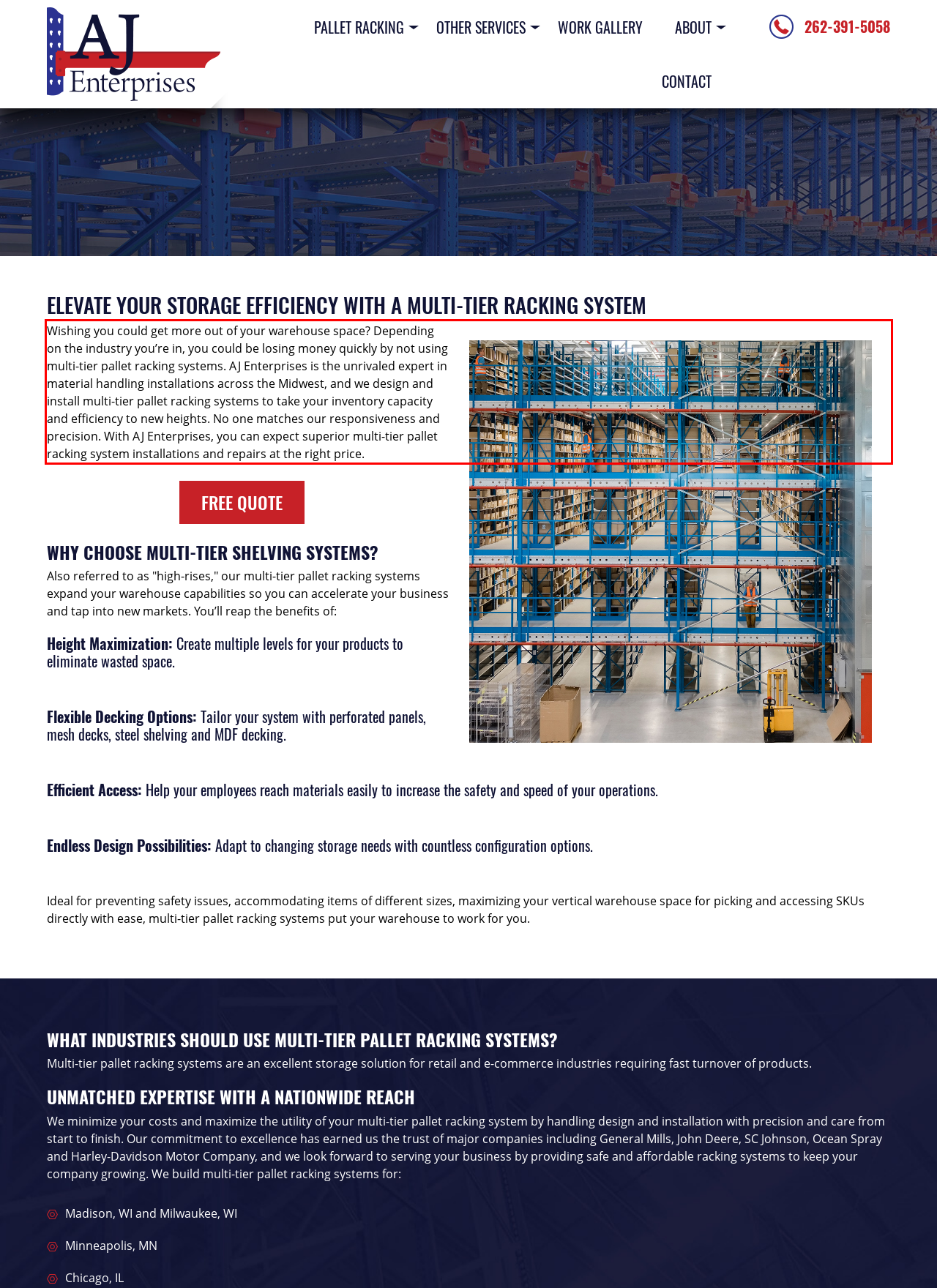Using the webpage screenshot, recognize and capture the text within the red bounding box.

Wishing you could get more out of your warehouse space? Depending on the industry you’re in, you could be losing money quickly by not using multi-tier pallet racking systems. AJ Enterprises is the unrivaled expert in material handling installations across the Midwest, and we design and install multi-tier pallet racking systems to take your inventory capacity and efficiency to new heights. No one matches our responsiveness and precision. With AJ Enterprises, you can expect superior multi-tier pallet racking system installations and repairs at the right price.